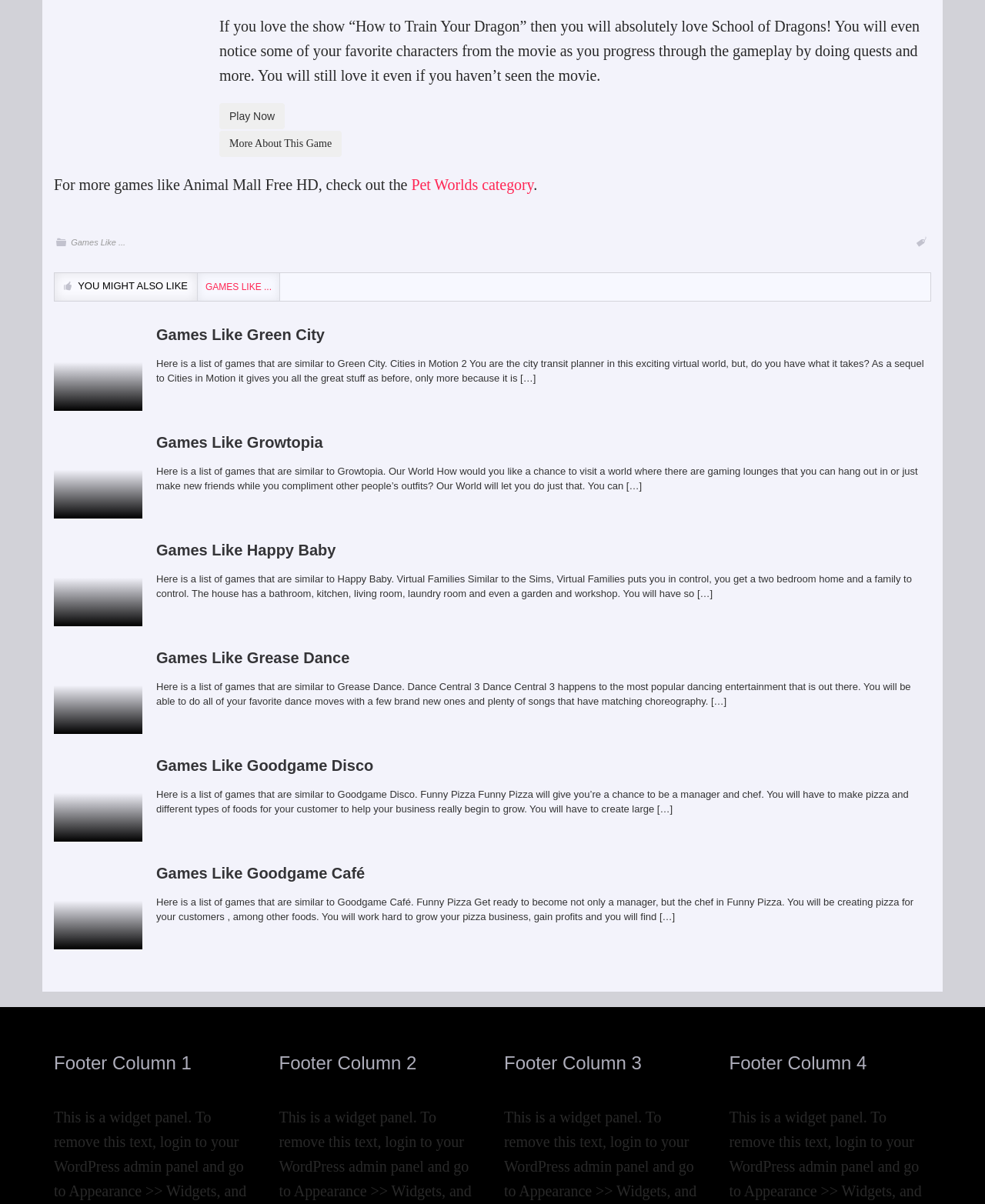What type of games are listed on this webpage?
Please use the image to provide an in-depth answer to the question.

The webpage lists games that are similar to other games, such as Green City, Growtopia, Happy Baby, and more, indicating that it is a webpage that recommends games based on their similarity to other popular games.